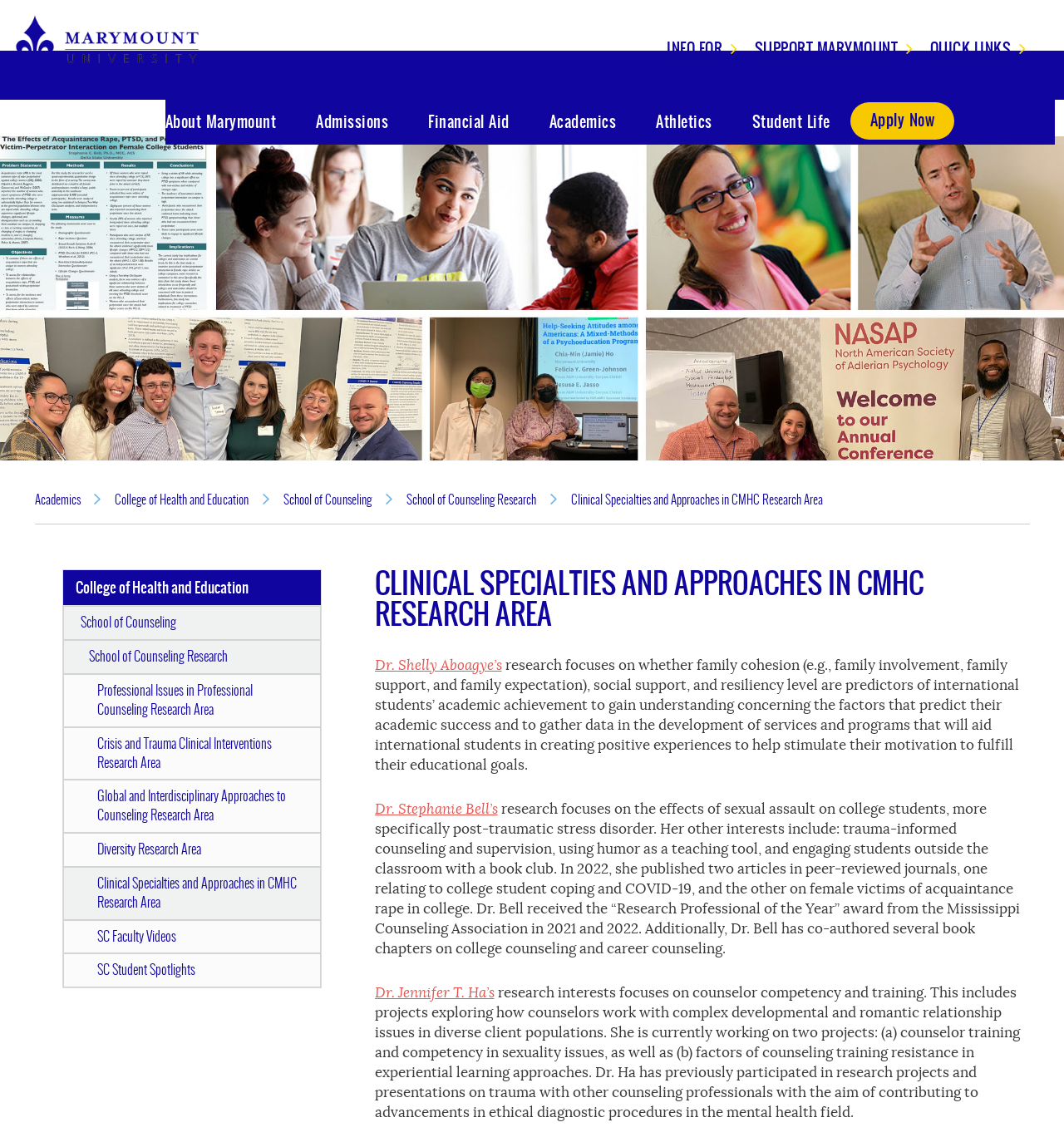Respond to the following question with a brief word or phrase:
What is the name of the school that Dr. Stephanie Bell is affiliated with?

School of Counseling